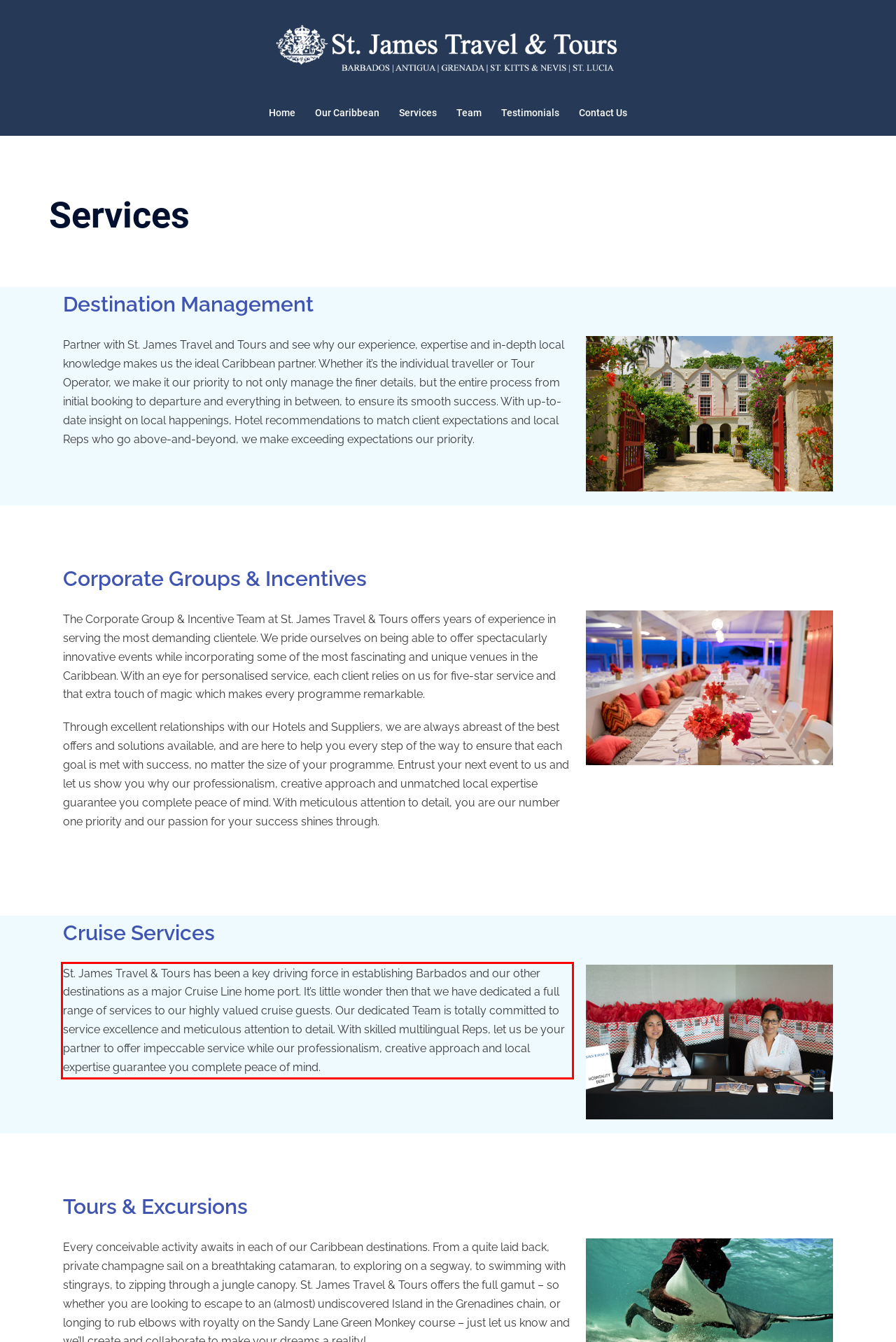Please identify and extract the text from the UI element that is surrounded by a red bounding box in the provided webpage screenshot.

St. James Travel & Tours has been a key driving force in establishing Barbados and our other destinations as a major Cruise Line home port. It’s little wonder then that we have dedicated a full range of services to our highly valued cruise guests. Our dedicated Team is totally committed to service excellence and meticulous attention to detail. With skilled multilingual Reps, let us be your partner to offer impeccable service while our professionalism, creative approach and local expertise guarantee you complete peace of mind.